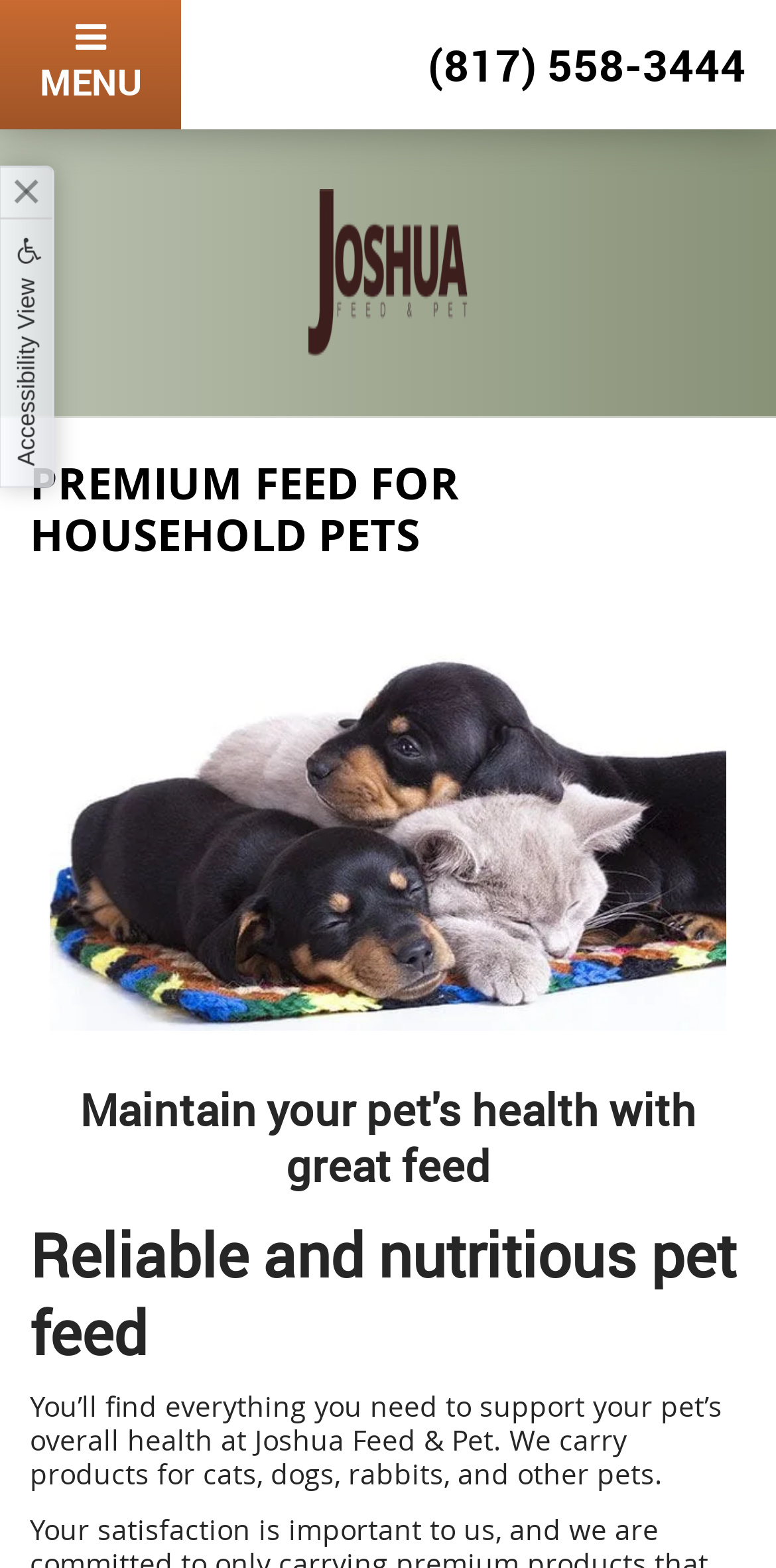Could you please study the image and provide a detailed answer to the question:
Is there a logo on the page?

I found an image element with the text 'logo' which suggests that there is a logo on the page, and it is located in the top section of the page.